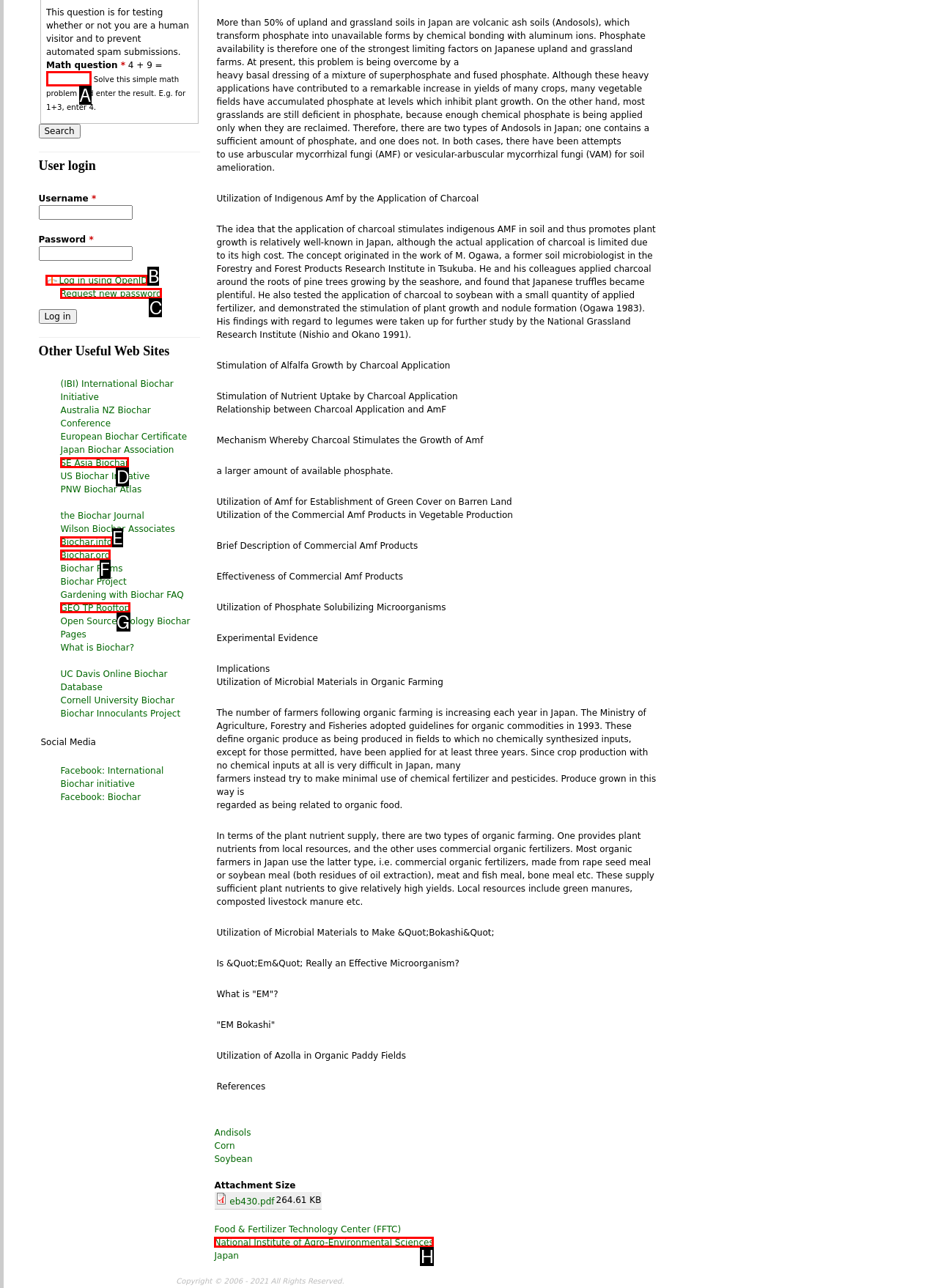Tell me which one HTML element best matches the description: Nate Listrom Answer with the option's letter from the given choices directly.

None